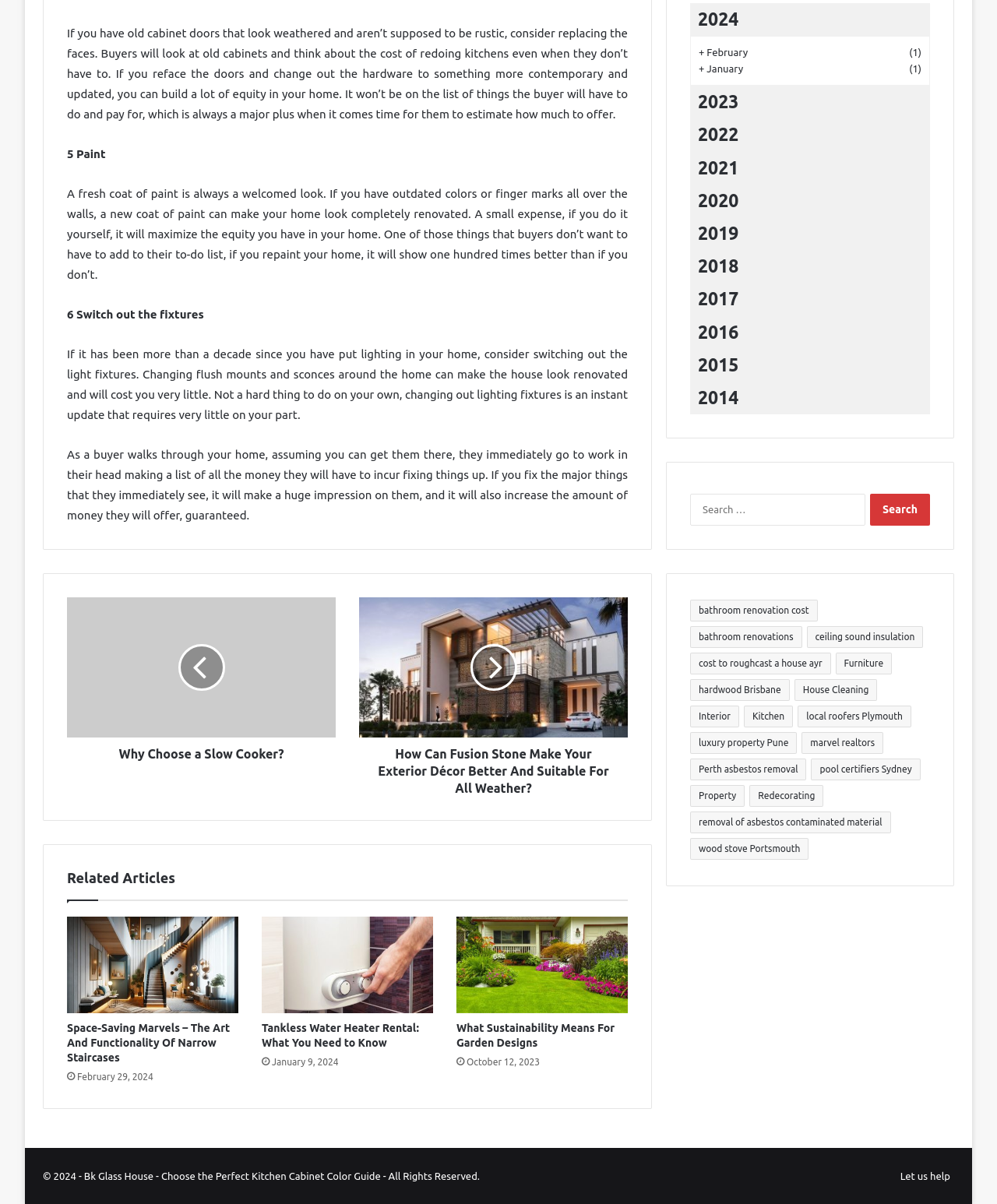Identify the bounding box coordinates of the clickable region to carry out the given instruction: "Click on the 'Tankless Water Heater Rental: What You Need to Know' link".

[0.262, 0.761, 0.434, 0.842]